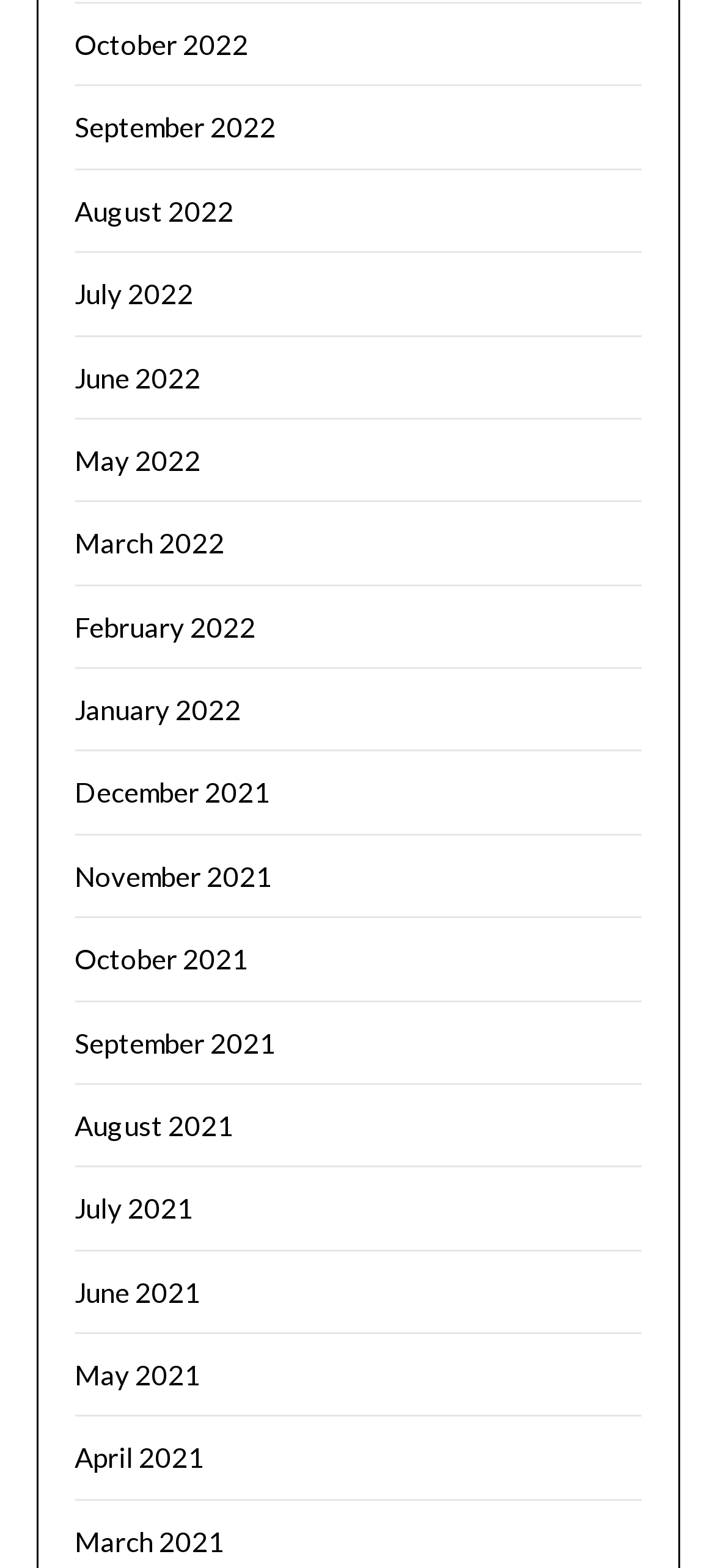Find the bounding box coordinates for the area that should be clicked to accomplish the instruction: "view September 2021".

[0.104, 0.654, 0.386, 0.675]